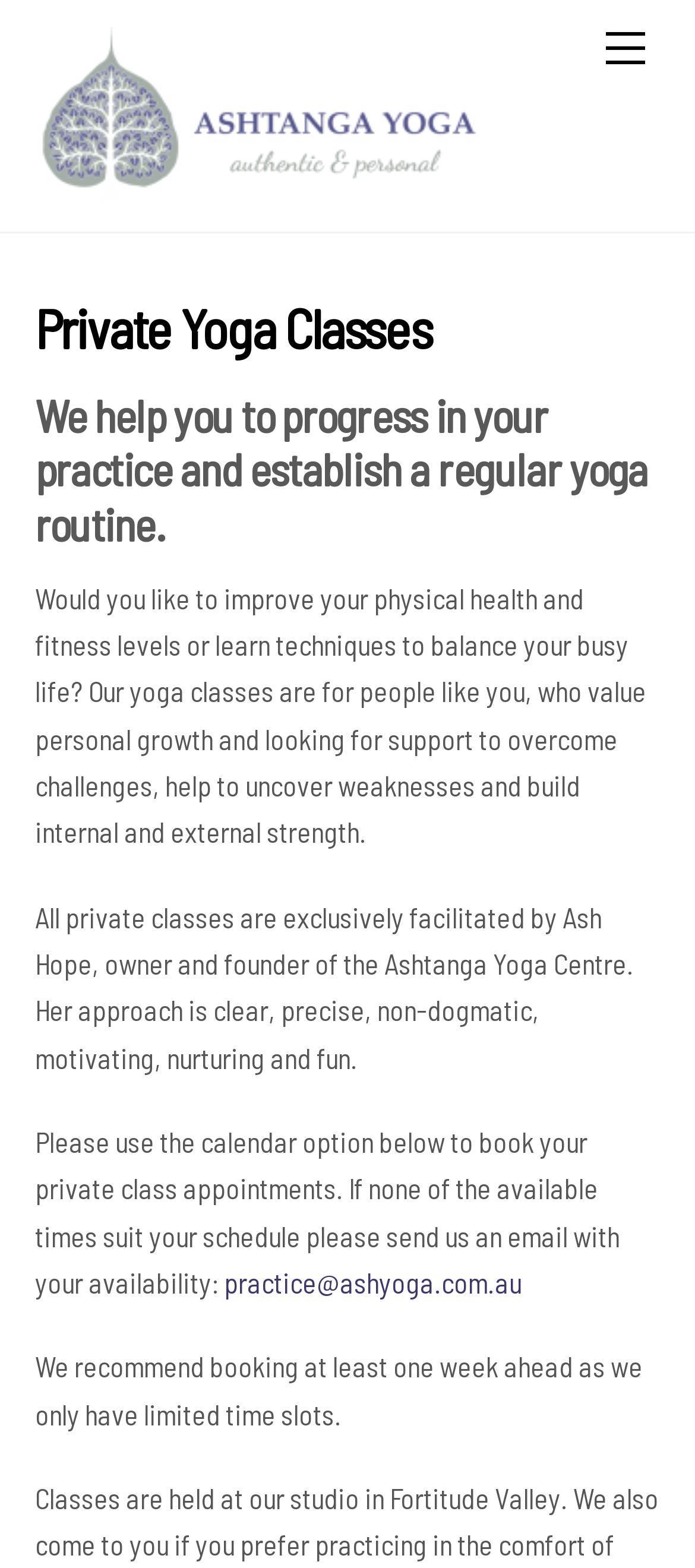Determine the primary headline of the webpage.

Private Yoga Classes